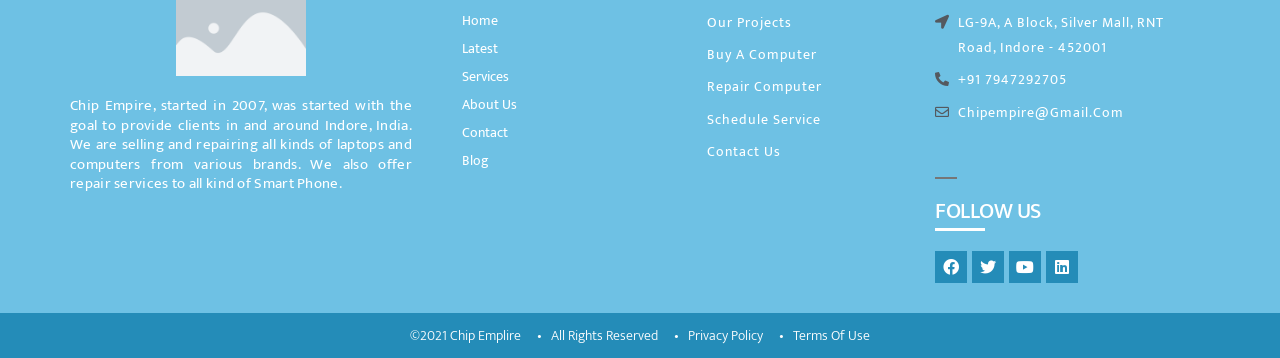What is the phone number of Chip Empire?
Using the image as a reference, answer with just one word or a short phrase.

+91 7947292705